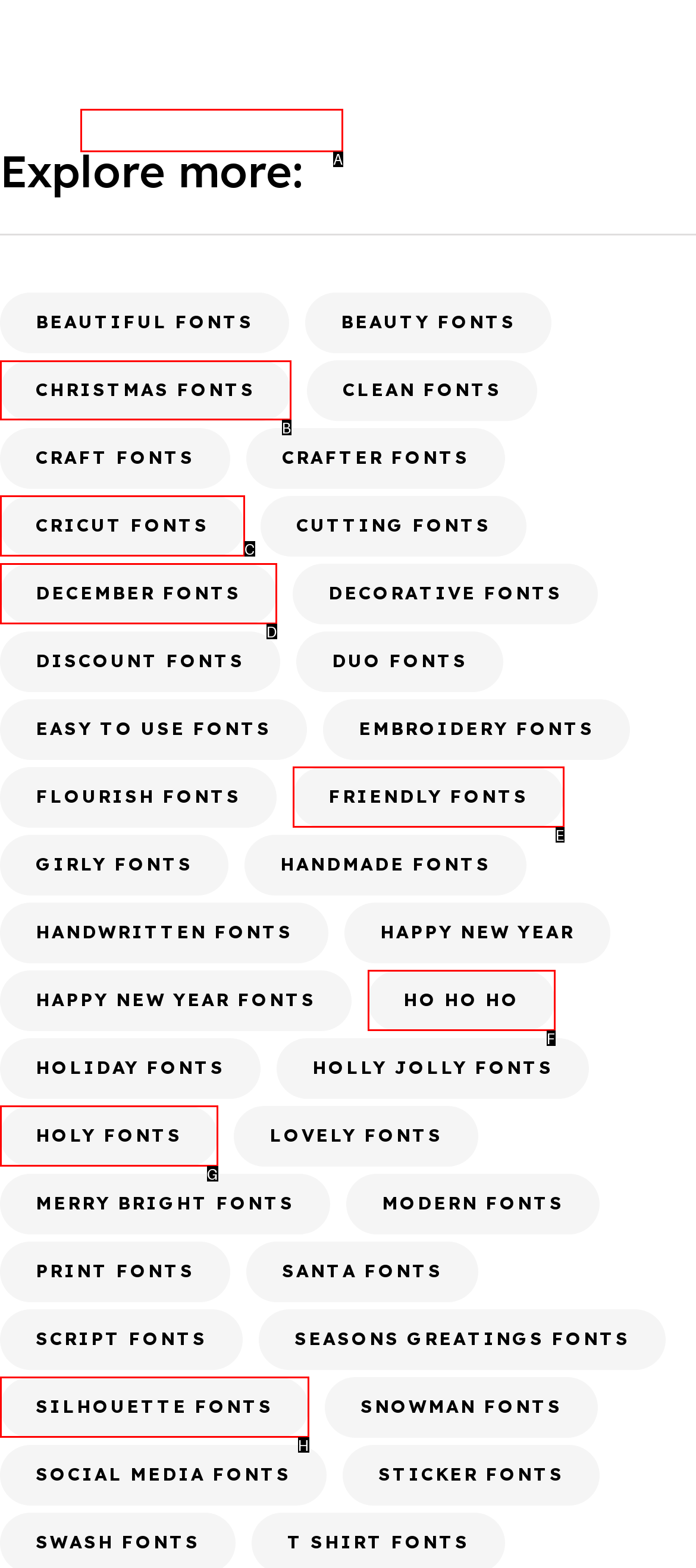Find the appropriate UI element to complete the task: Check out CHRISTMAS FONTS. Indicate your choice by providing the letter of the element.

B